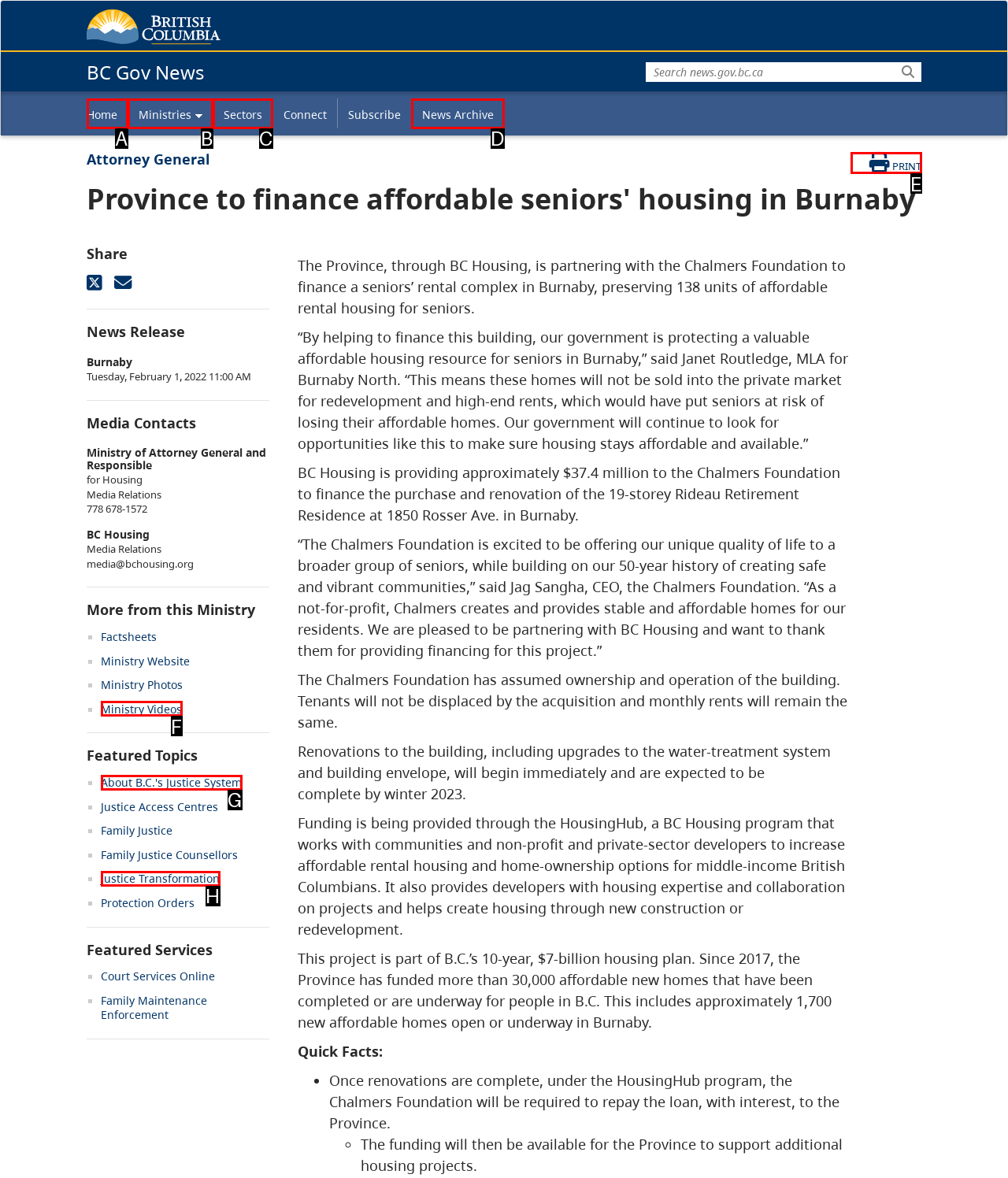Please identify the UI element that matches the description: Home
Respond with the letter of the correct option.

A